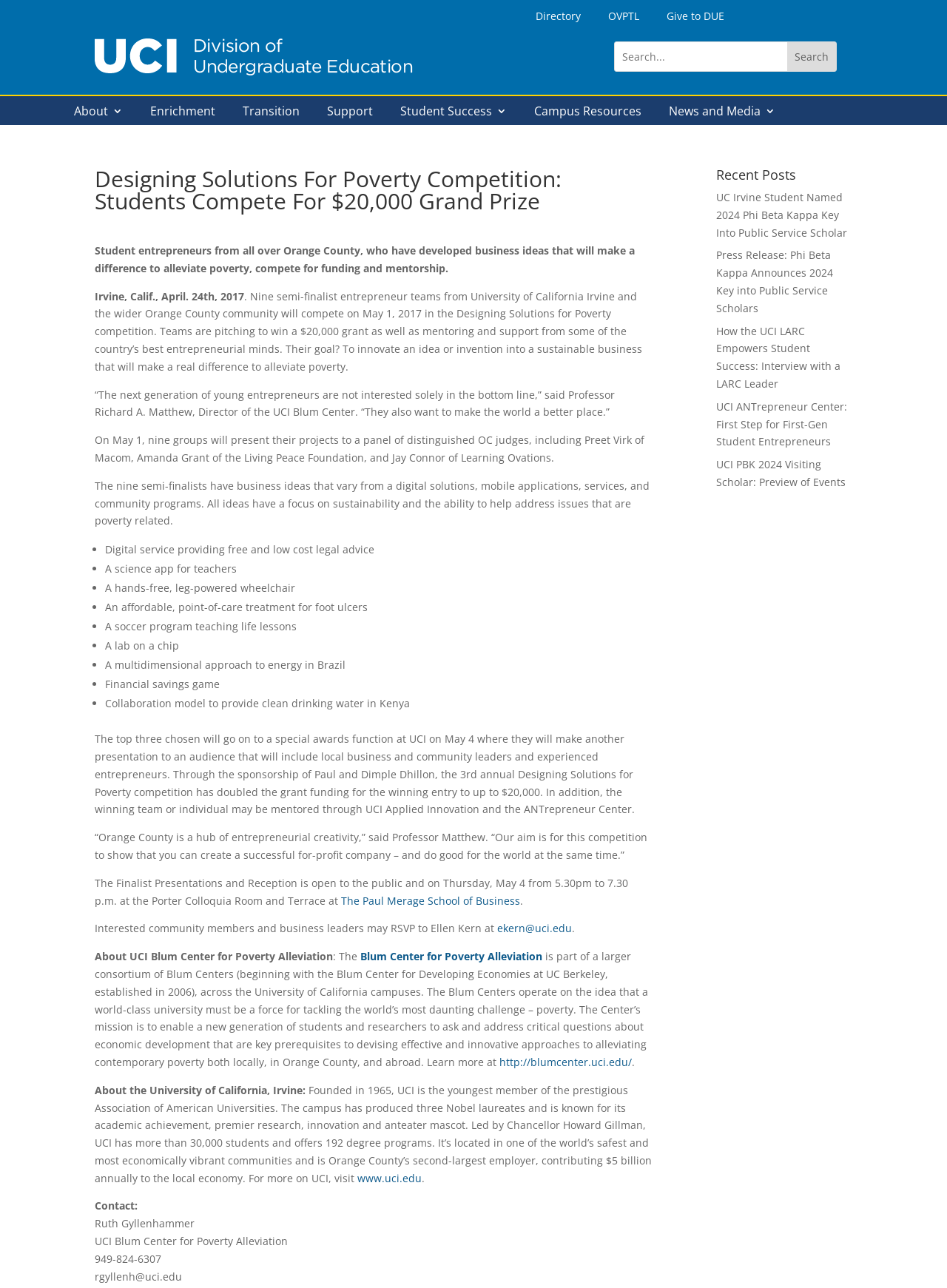Give a short answer to this question using one word or a phrase:
How many degree programs does UCI offer?

192